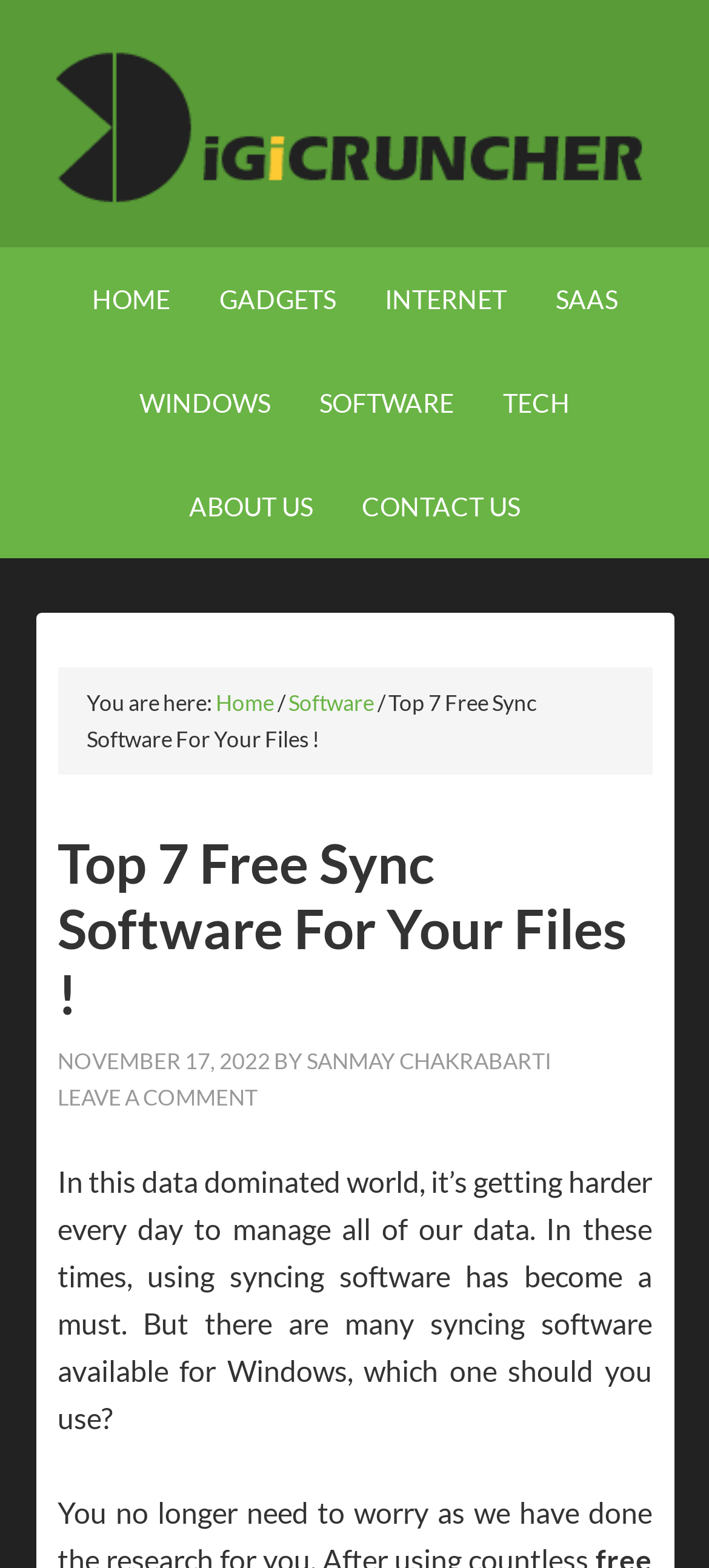What is the category of the article?
Please analyze the image and answer the question with as much detail as possible.

By examining the breadcrumb navigation, we can see that the article is categorized under 'Software', which is a subcategory of the 'Home' section. This suggests that the article is focused on software-related topics.